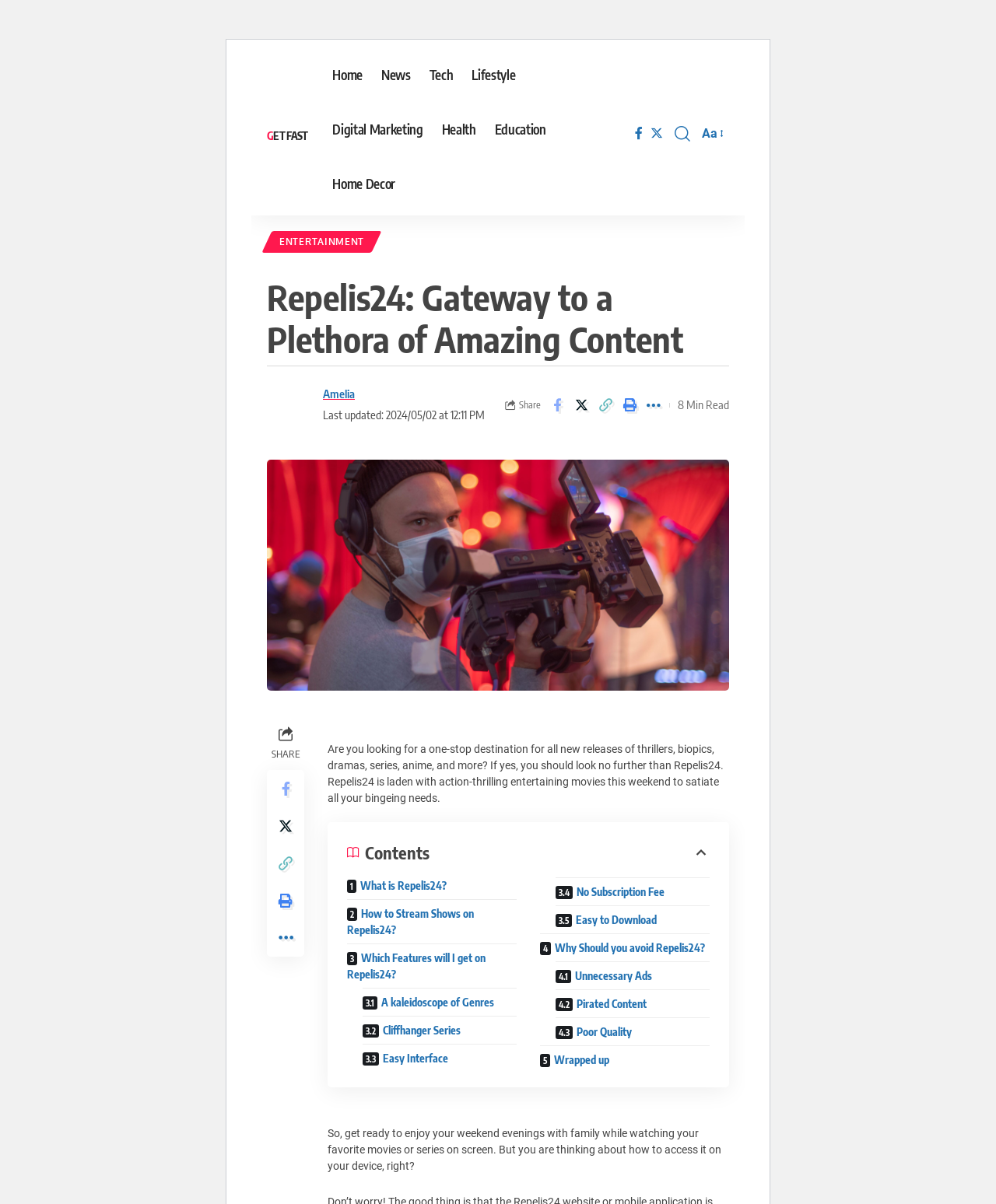Please determine the bounding box coordinates of the area that needs to be clicked to complete this task: 'Click on GET FAST'. The coordinates must be four float numbers between 0 and 1, formatted as [left, top, right, bottom].

[0.268, 0.106, 0.309, 0.12]